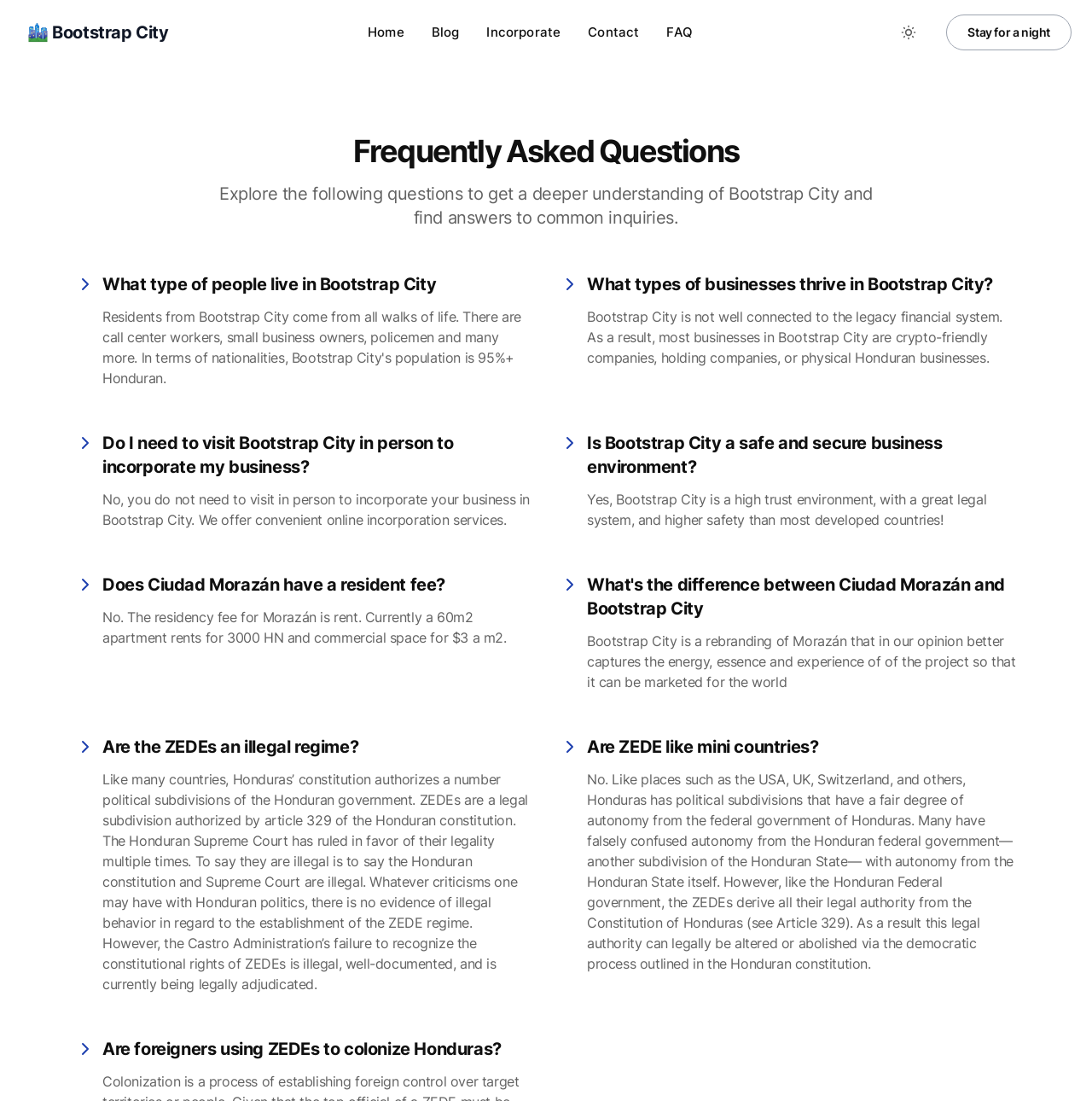Is Bootstrap City a safe and secure business environment? Please answer the question using a single word or phrase based on the image.

Yes